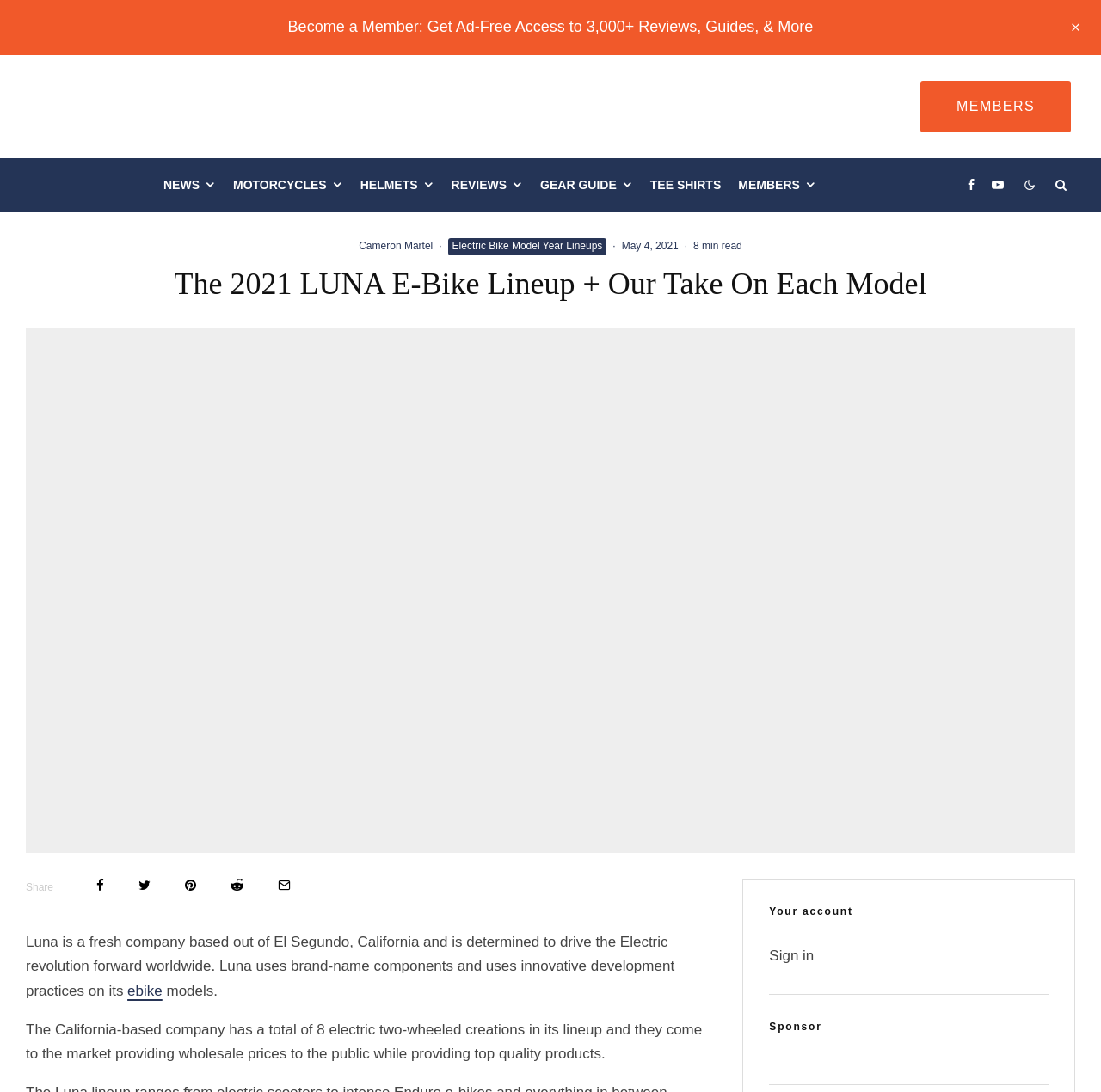Please locate the bounding box coordinates of the element's region that needs to be clicked to follow the instruction: "Read the article about Electric Bike Model Year Lineups". The bounding box coordinates should be provided as four float numbers between 0 and 1, i.e., [left, top, right, bottom].

[0.407, 0.218, 0.551, 0.234]